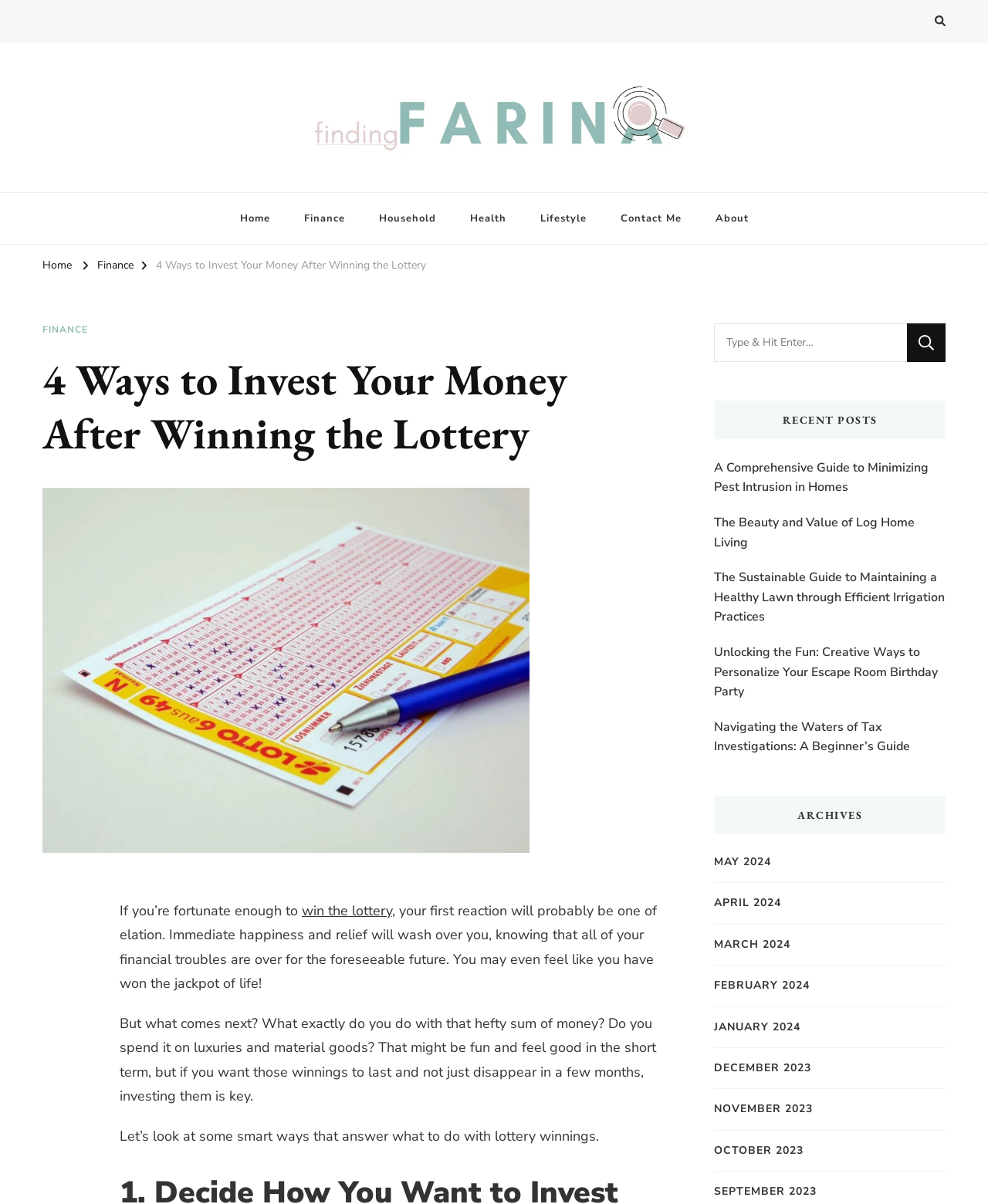Please identify the bounding box coordinates of the region to click in order to complete the task: "Go to the 'Finance' page". The coordinates must be four float numbers between 0 and 1, specified as [left, top, right, bottom].

[0.29, 0.16, 0.366, 0.203]